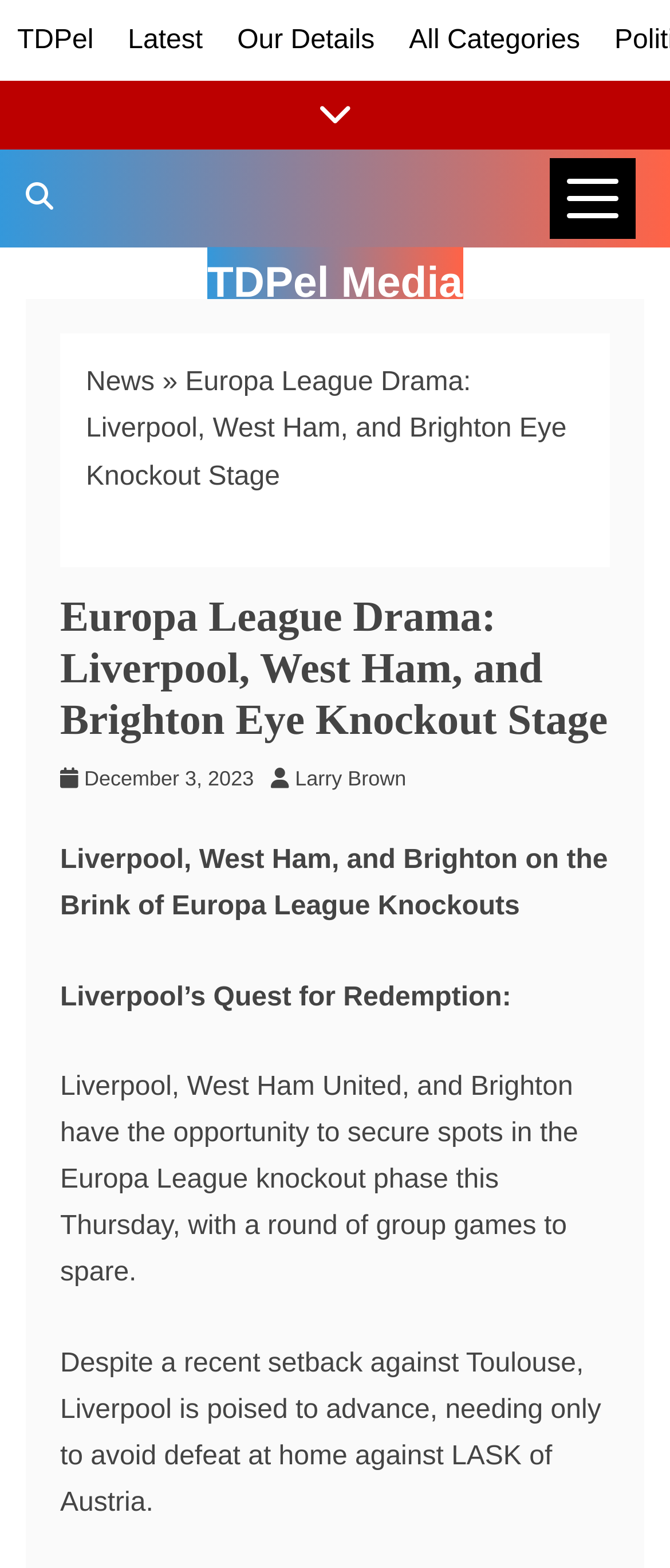Specify the bounding box coordinates of the element's region that should be clicked to achieve the following instruction: "search on TDPel Media". The bounding box coordinates consist of four float numbers between 0 and 1, in the format [left, top, right, bottom].

[0.0, 0.096, 0.118, 0.158]